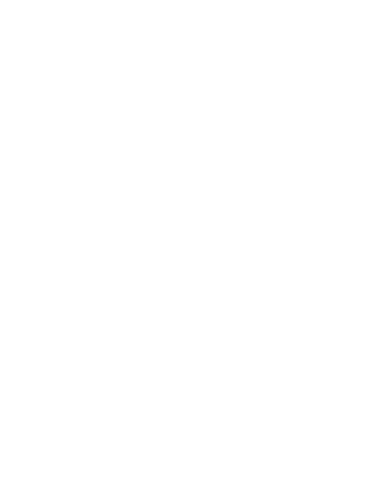Offer a detailed explanation of the image.

The image features a stunning 1999 Ibanez AJ307CE NT, a 7-string acoustic guitar known for its exceptional craftsmanship and tonal richness. It showcases a jumbo body design, measuring 16 1/4 inches wide and 4 7/8 inches deep, with a desirable cutaway feature that enhances playability. The guitar boasts a solid Engelman spruce top, complemented by rosewood back and sides, providing a perfect balance of warmth and projection in its sound.

This particular model comes equipped with original onboard electronics by Fishman, ensuring high-quality amplification for performances. Notable for its mint condition, the guitar exhibits no signs of scratches or wear, making it an ideal choice for collectors and musicians alike. It features a mahogany neck with a rosewood fretboard and bridge, finished with gold Grover tuners, highlighting both aesthetic appeal and functionality.

Included is the original hard shell case, emphasizing its value and protection during transport. This rare instrument captures the essence of Ibanez quality and innovation, promising an excellent playing experience and impressive sound across its range.